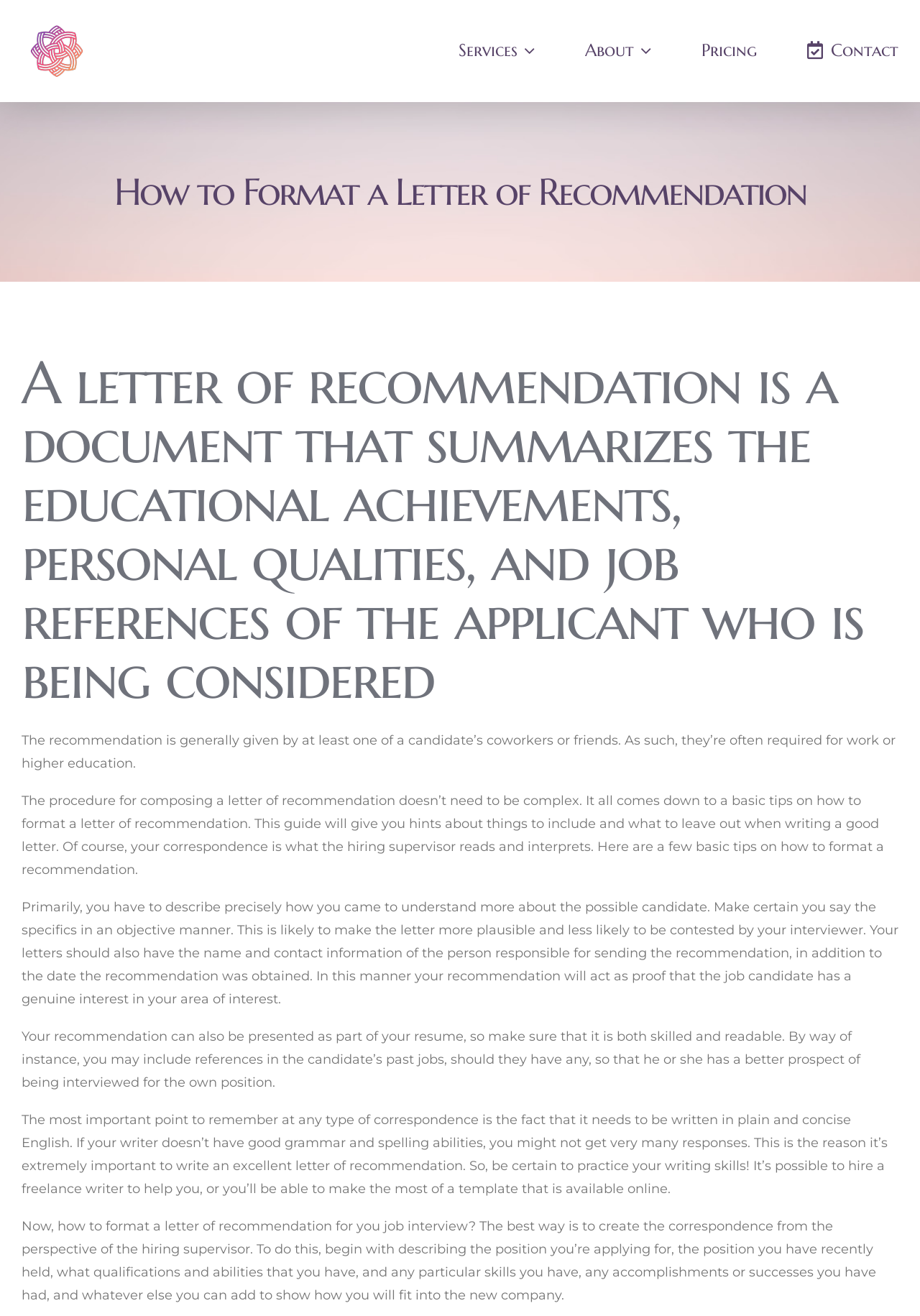Locate the primary heading on the webpage and return its text.

How to Format a Letter of Recommendation